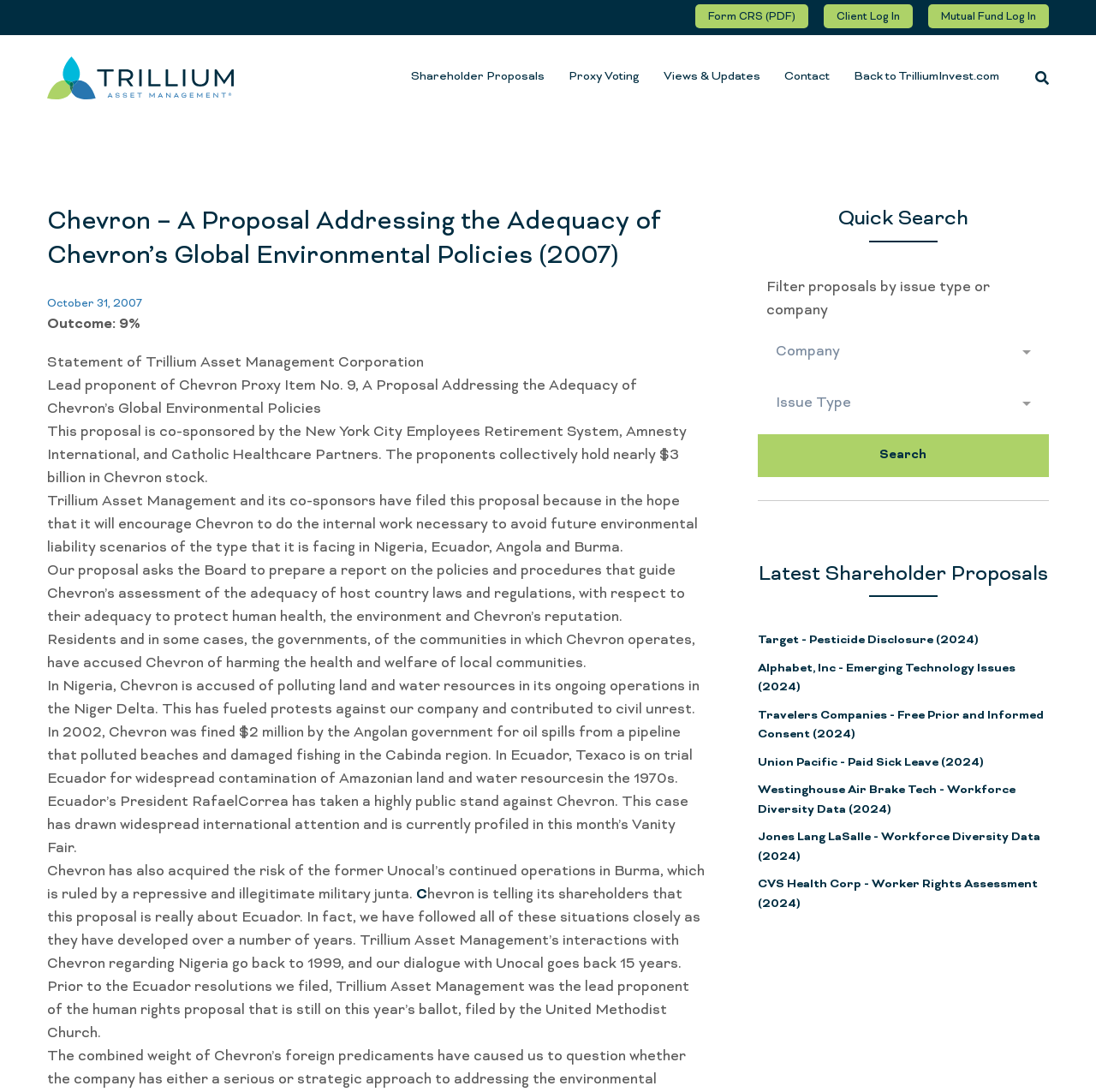What is the name of the company being addressed in the proposal?
Using the screenshot, give a one-word or short phrase answer.

Chevron